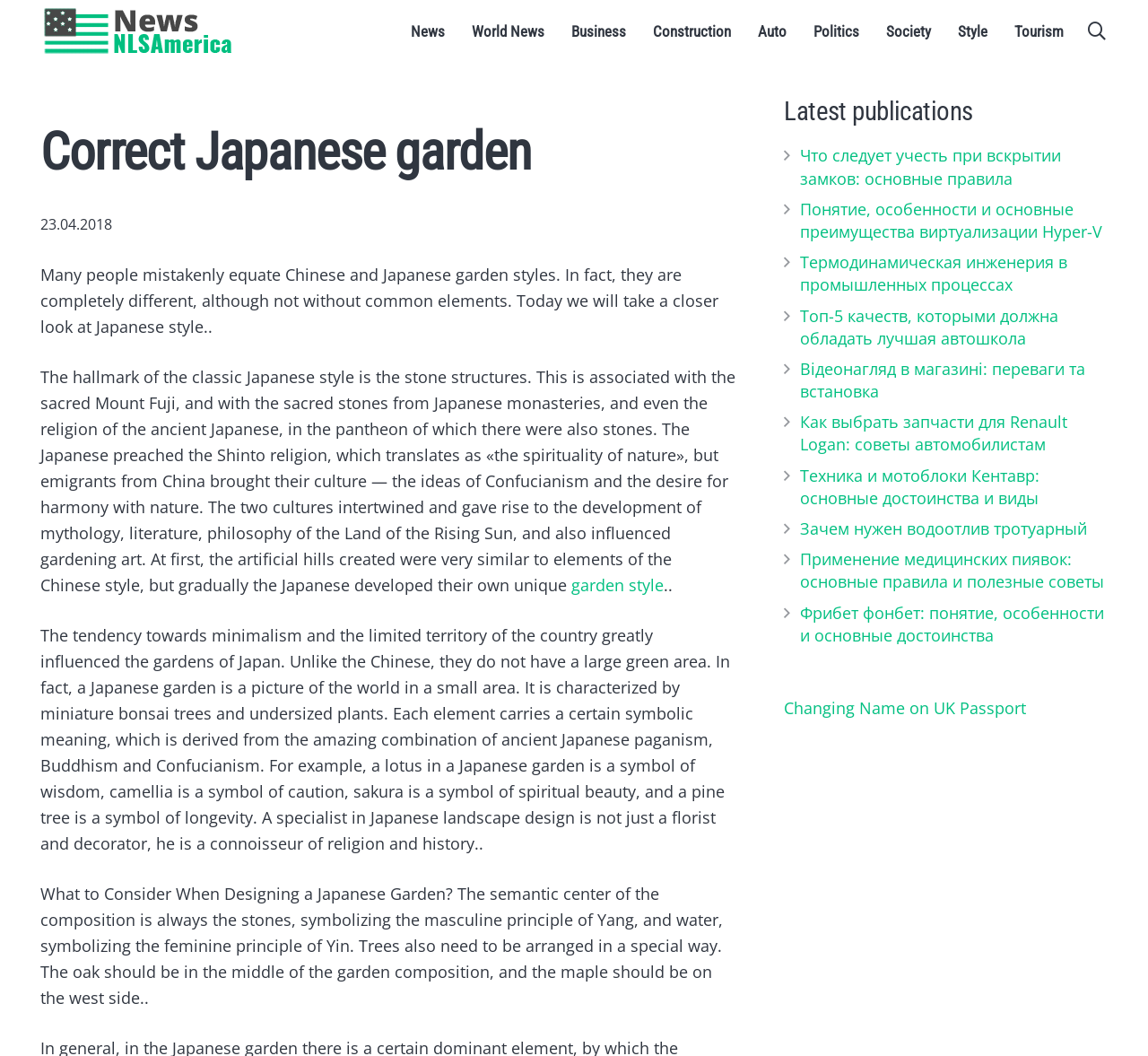Respond to the question below with a single word or phrase:
How many links are there in the 'Latest publications' section?

13